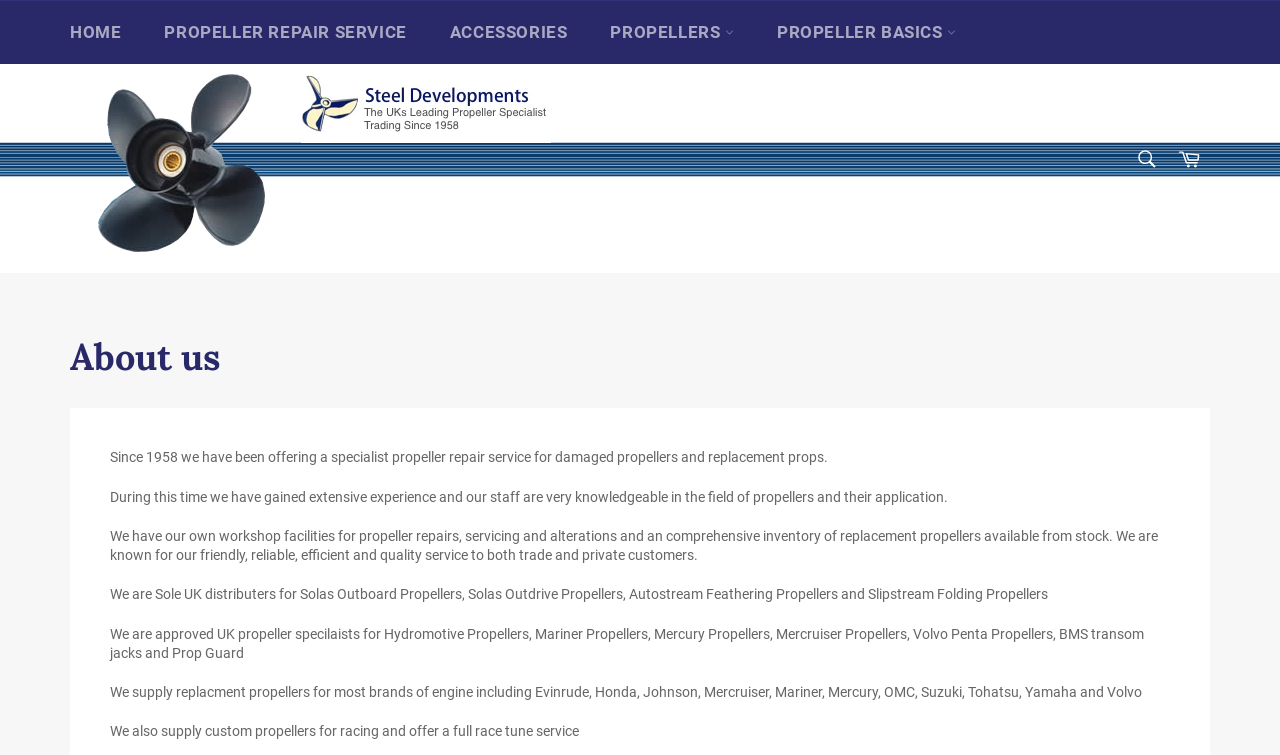Deliver a detailed narrative of the webpage's visual and textual elements.

The webpage is about Steel Developments, a company that specializes in propeller repair services and replacement props. At the top of the page, there is a navigation menu with links to different sections of the website, including "HOME", "PROPELLER REPAIR SERVICE", "ACCESSORIES", "PROPELLERS", and "PROPELLER BASICS". 

Below the navigation menu, there is a logo of Steel Developments, which is an image accompanied by a link to the company's homepage. To the right of the logo, there is a search bar with a "SEARCH" label and a search button.

The main content of the page is divided into sections. The first section has a heading "About us" and provides a brief overview of the company's history and services. The text explains that Steel Developments has been offering propeller repair services since 1958 and has gained extensive experience in the field. 

The following sections describe the company's workshop facilities, inventory of replacement propellers, and its friendly and reliable service to customers. The company is also mentioned to be the sole UK distributor for several brands of propellers and an approved UK propeller specialist for other brands. Additionally, the company supplies replacement propellers for most brands of engines and offers custom propellers for racing.

There is an image at the top left of the page, but its content is not specified. The page also has a "Cart" link at the top right corner.